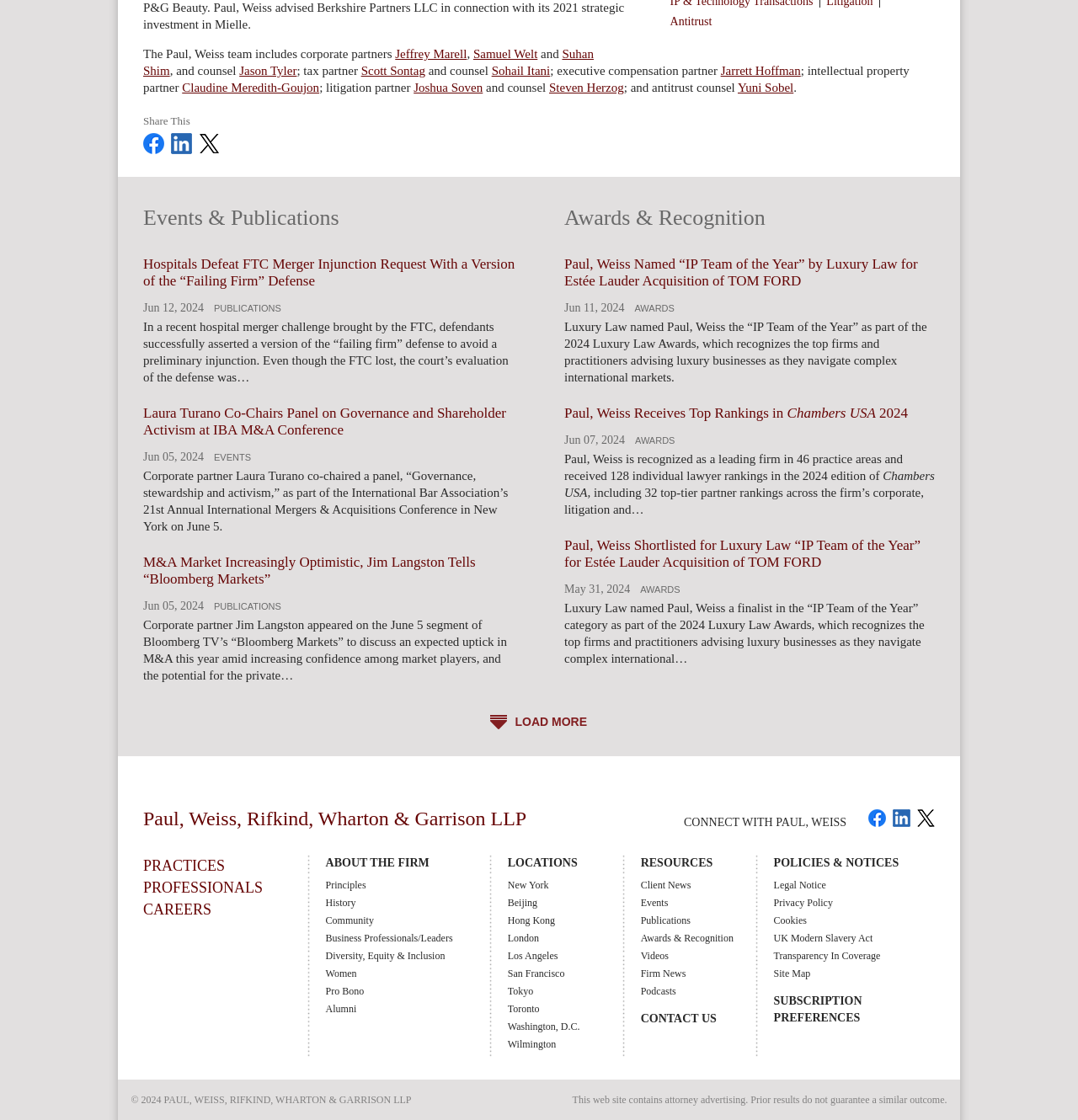From the element description: "parent_node: Share This aria-label="Twitter Share"", extract the bounding box coordinates of the UI element. The coordinates should be expressed as four float numbers between 0 and 1, in the order [left, top, right, bottom].

[0.184, 0.128, 0.207, 0.14]